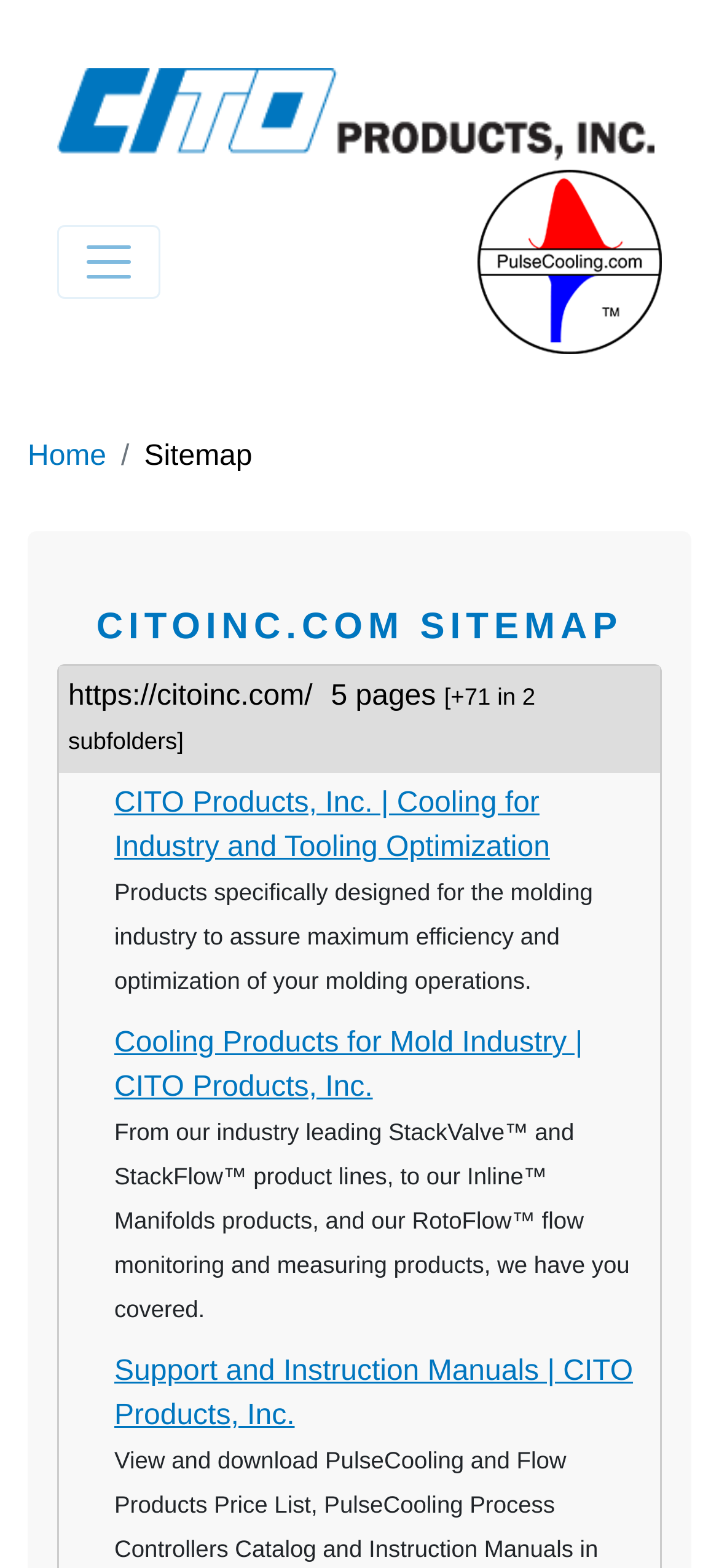How many pages are linked from the current page?
Based on the visual, give a brief answer using one word or a short phrase.

5 pages